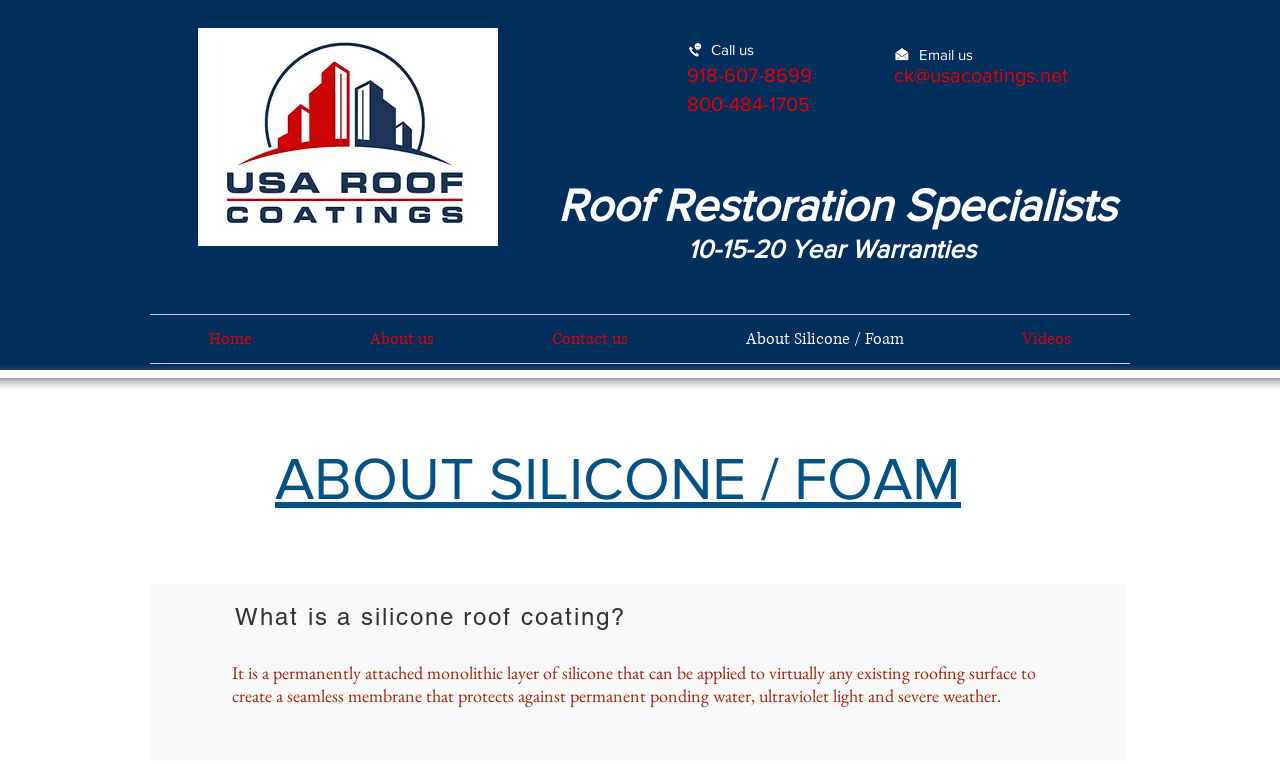From the given element description: "Home", find the bounding box for the UI element. Provide the coordinates as four float numbers between 0 and 1, in the order [left, top, right, bottom].

[0.117, 0.412, 0.243, 0.475]